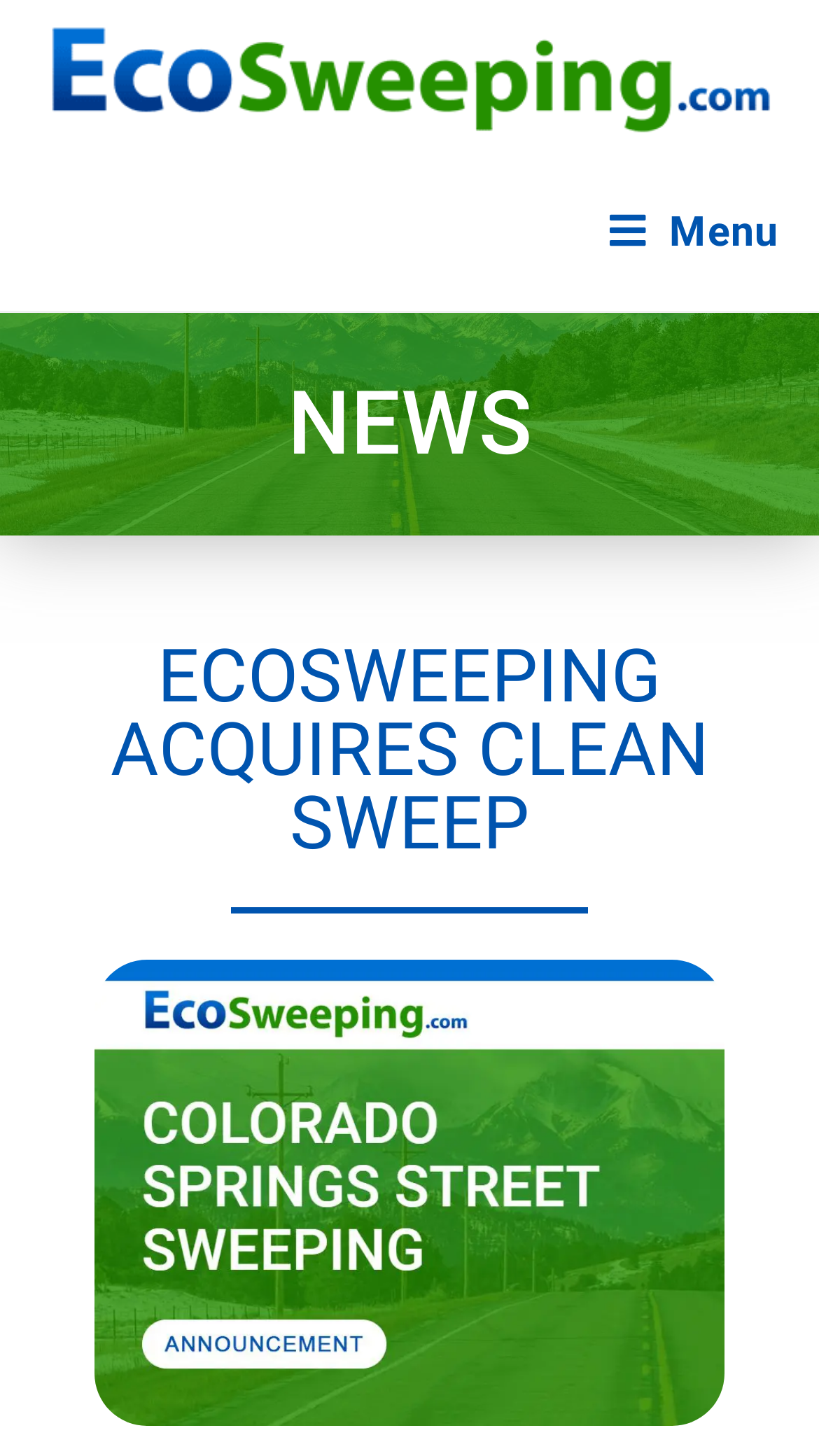Determine and generate the text content of the webpage's headline.

ECOSWEEPING ACQUIRES CLEAN SWEEP